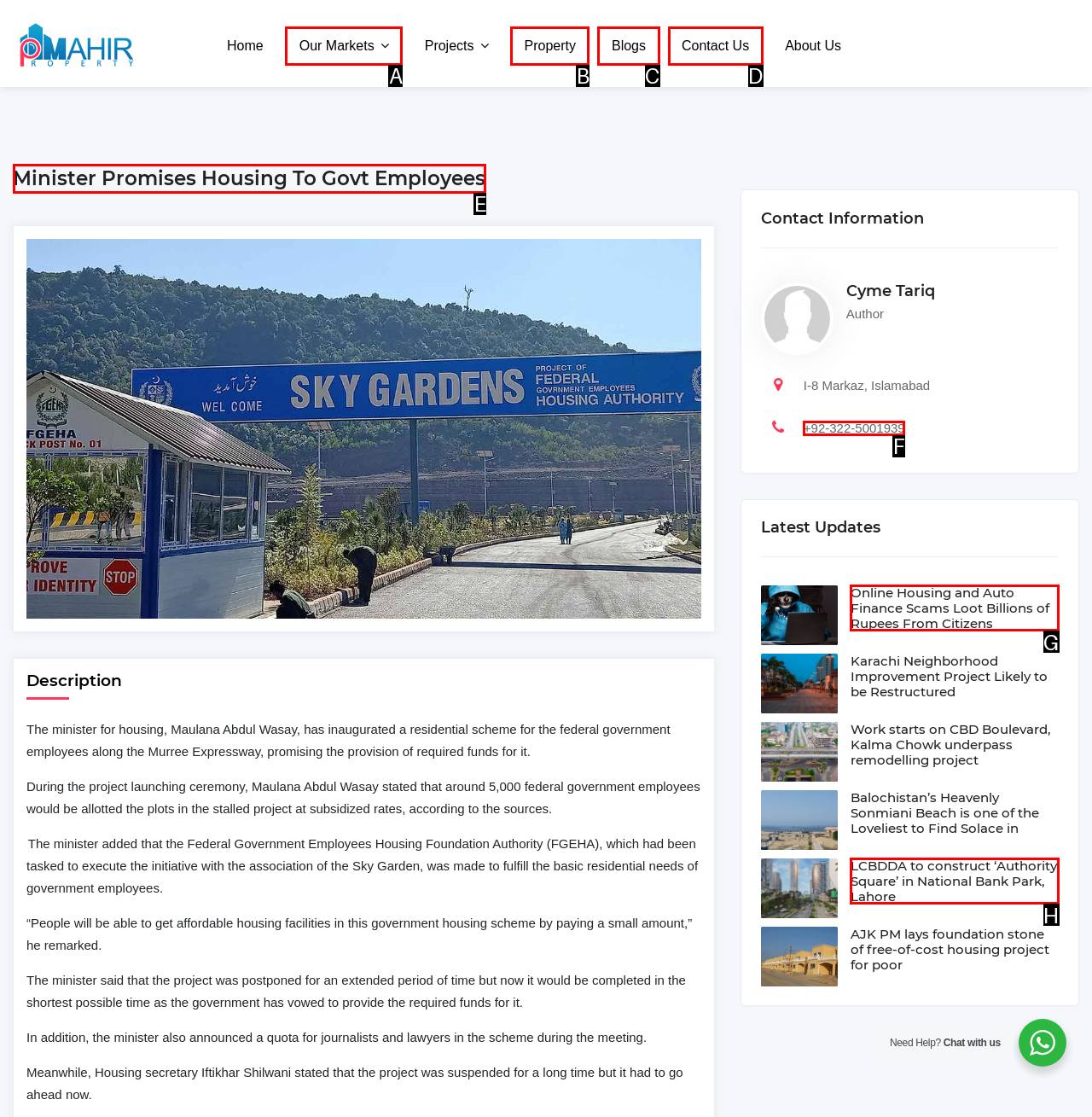Identify which HTML element should be clicked to fulfill this instruction: Read the article 'Minister Promises Housing To Govt Employees' Reply with the correct option's letter.

E